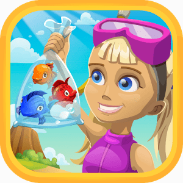What is the tone of the logo's design?
Offer a detailed and full explanation in response to the question.

The logo's design is characterized by its bright, sunny background and the cheerful expression of the girl, which conveys a sense of fun and excitement, making the overall tone of the design playful and vibrant.